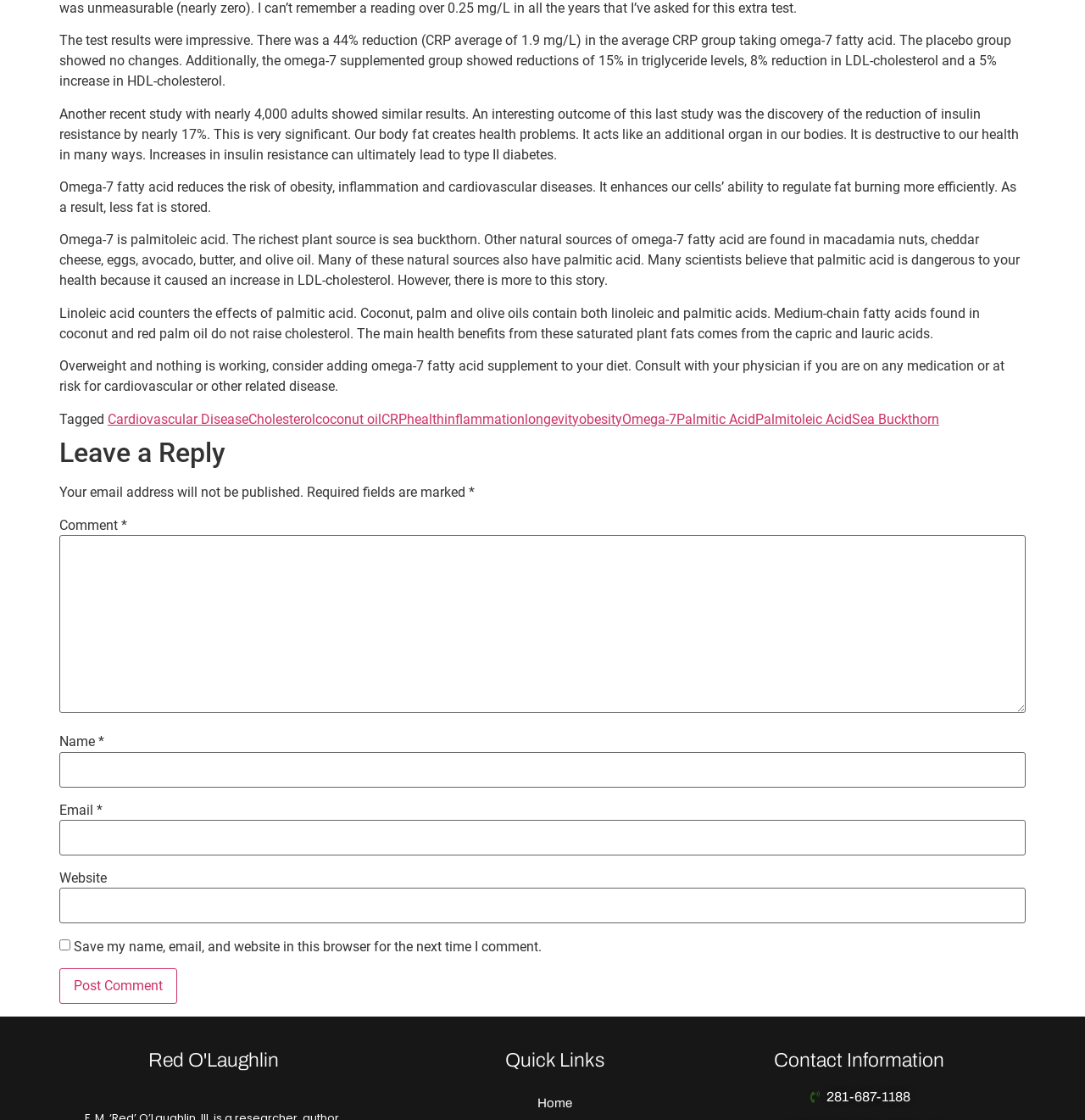Identify the bounding box of the HTML element described as: "parent_node: Email * aria-describedby="email-notes" name="email"".

[0.055, 0.732, 0.945, 0.764]